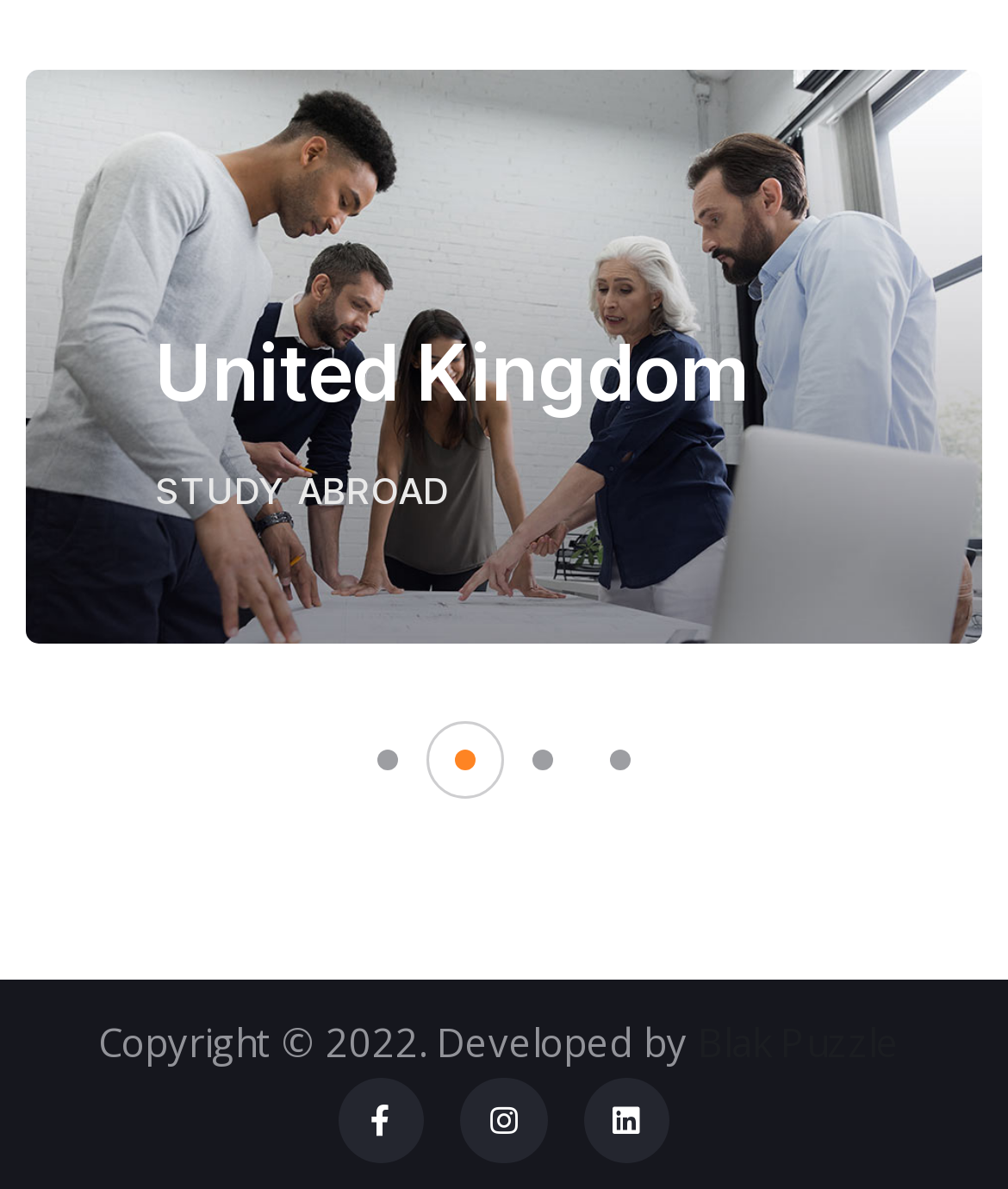Please locate the UI element described by "Facebook-f" and provide its bounding box coordinates.

[0.335, 0.906, 0.421, 0.979]